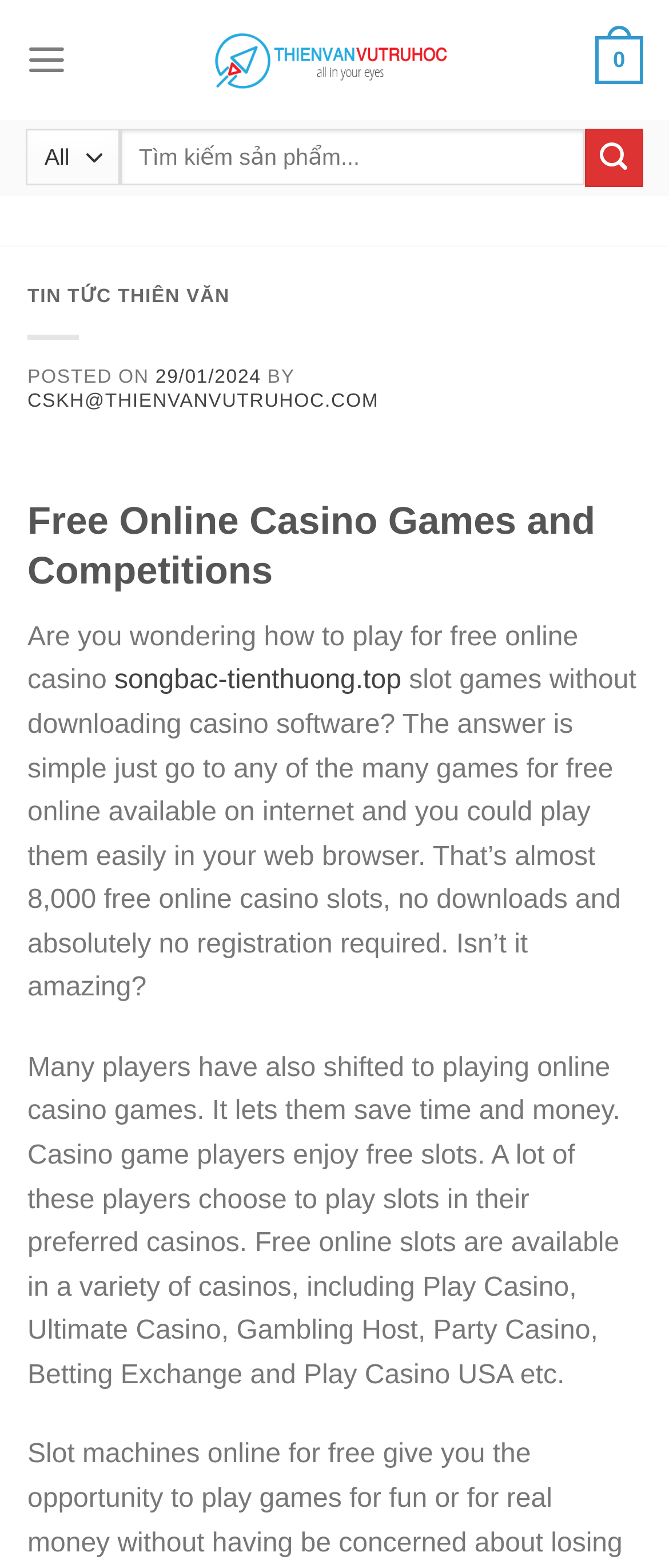Pinpoint the bounding box coordinates of the clickable area needed to execute the instruction: "Go to songbac-tienthuong.top". The coordinates should be specified as four float numbers between 0 and 1, i.e., [left, top, right, bottom].

[0.171, 0.425, 0.6, 0.444]